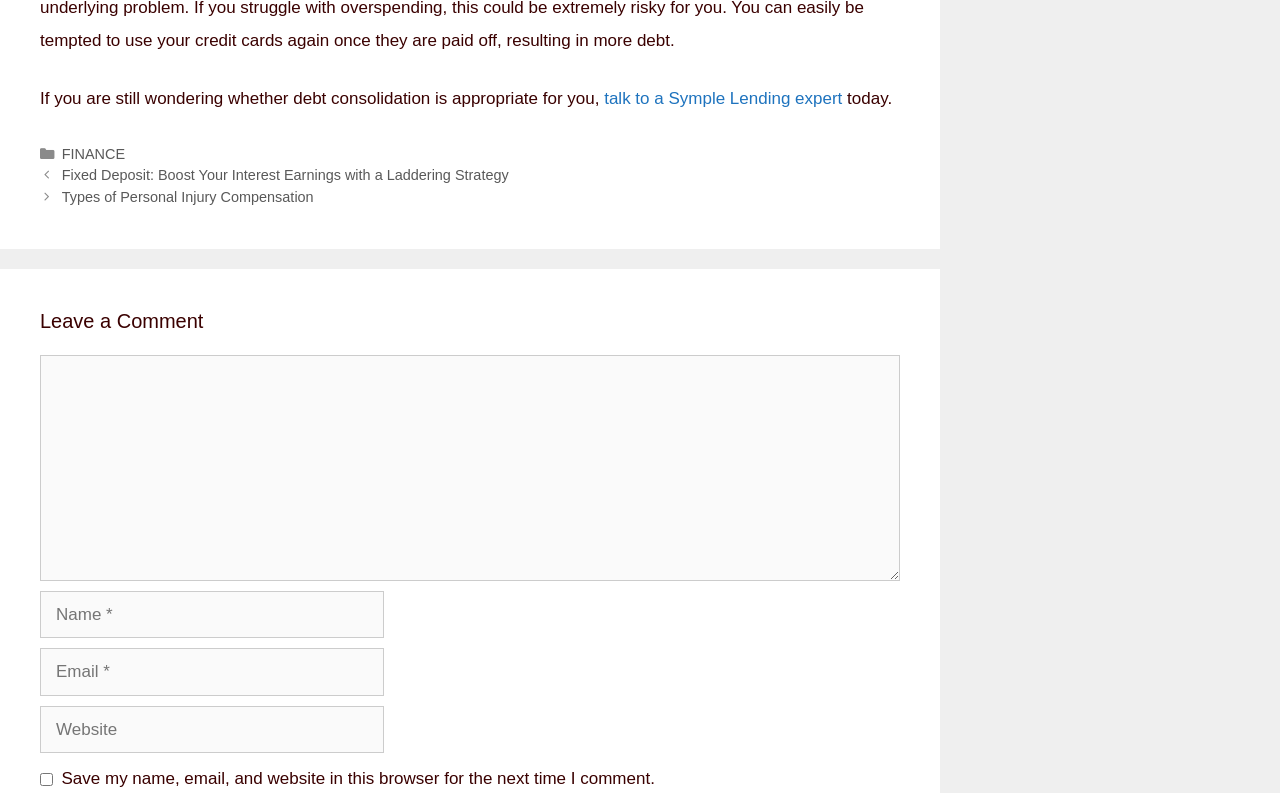Find the bounding box coordinates for the area you need to click to carry out the instruction: "leave a comment". The coordinates should be four float numbers between 0 and 1, indicated as [left, top, right, bottom].

[0.031, 0.389, 0.703, 0.422]